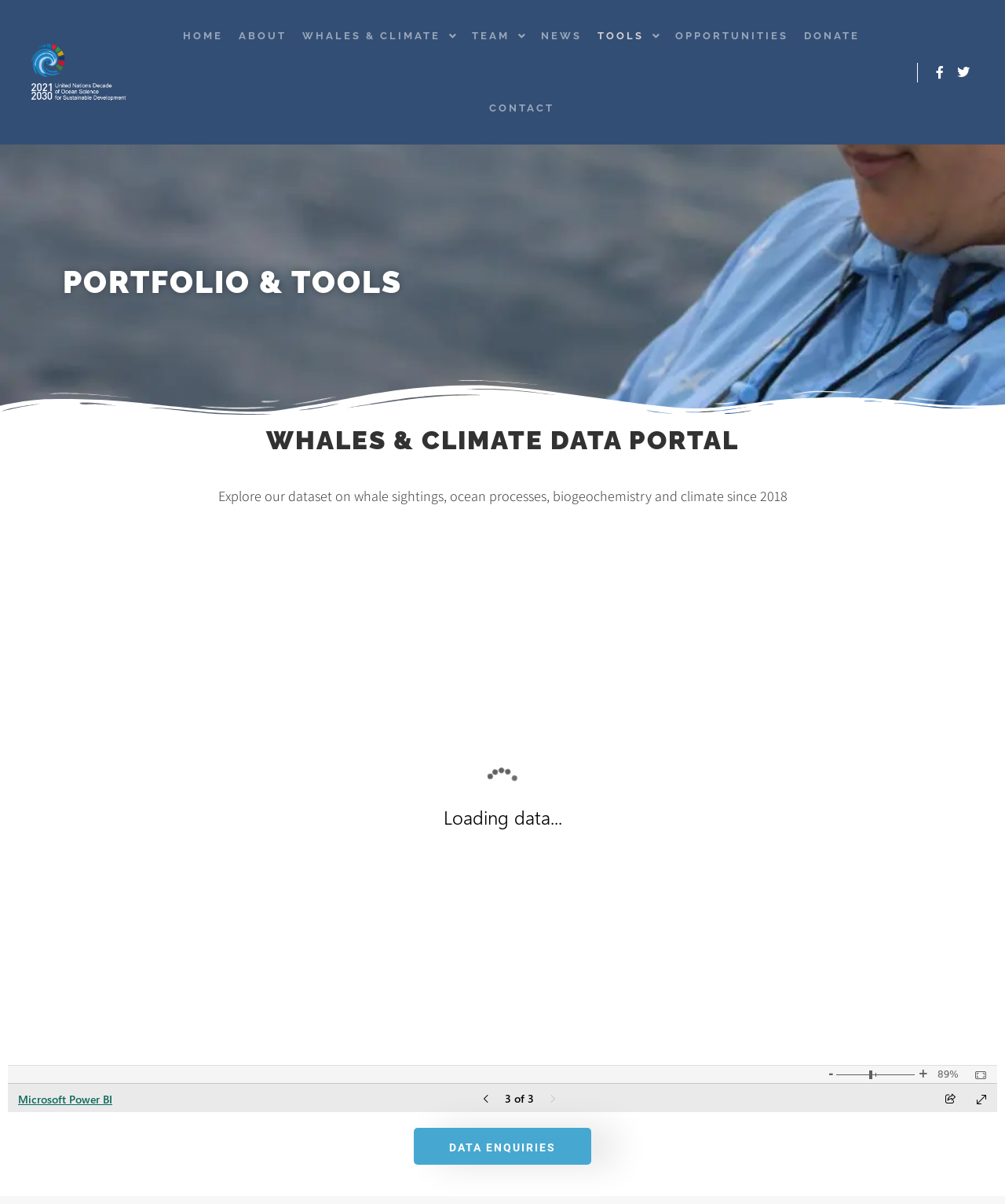Determine the bounding box coordinates for the clickable element to execute this instruction: "make a data enquiry". Provide the coordinates as four float numbers between 0 and 1, i.e., [left, top, right, bottom].

[0.412, 0.937, 0.588, 0.968]